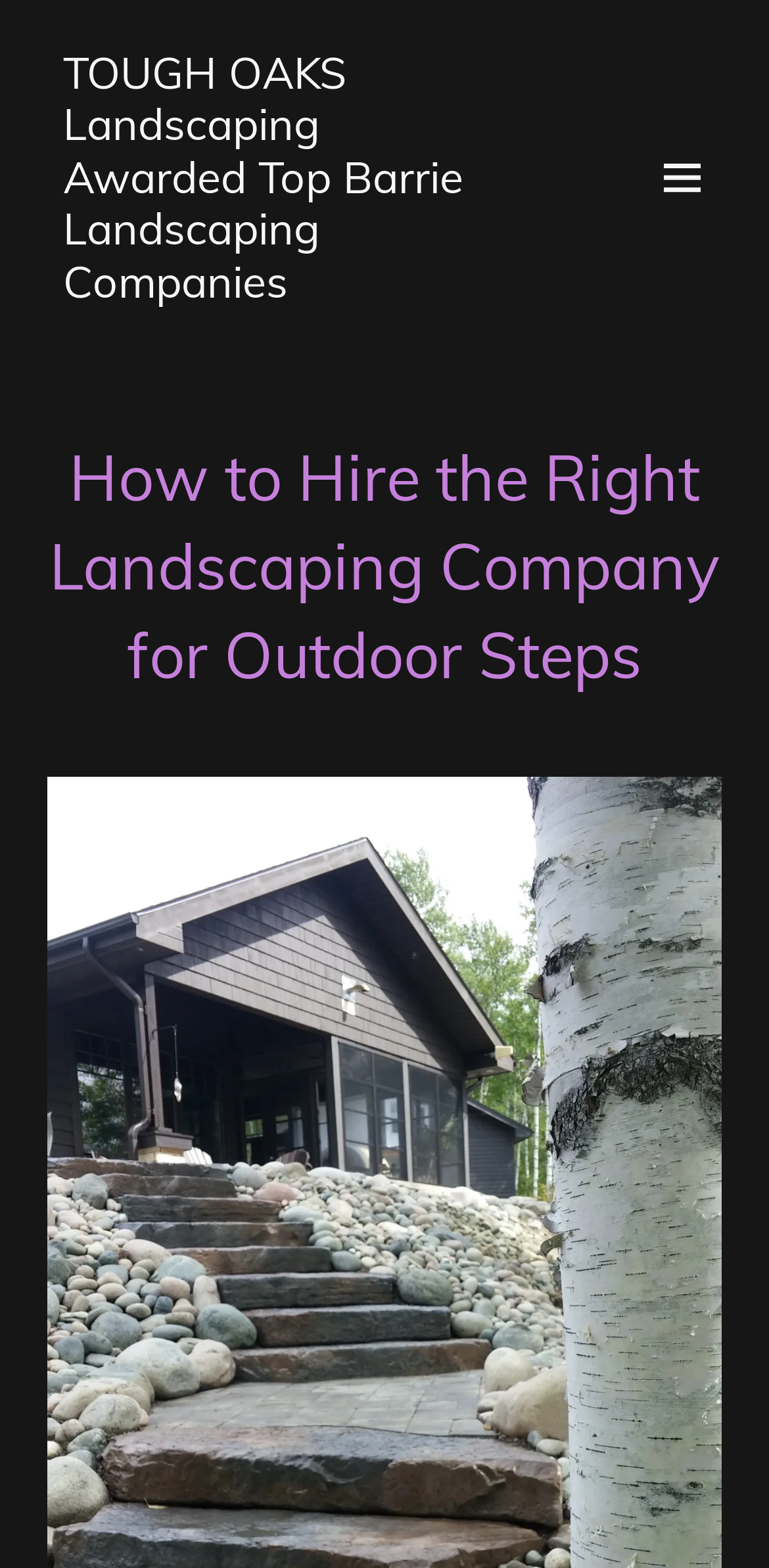Write a detailed summary of the webpage.

The webpage appears to be about landscaping services, specifically focusing on outdoor steps and exterior design. At the top, there is a main section that spans the entire width of the page. Within this section, there is a link to an article or news piece titled "TOUGH OAKS Landscaping Awarded Top Barrie Landscaping Companies", which is positioned near the top-left corner of the page. 

To the right of this link, there is a hamburger site navigation icon, represented by an image, which is not currently expanded. Below the main section, there is a prominent heading that reads "How to Hire the Right Landscaping Company for Outdoor Steps", taking up a significant portion of the page's width. 

At the bottom of the page, there is another link that appears to be a call-to-action or a contact information section, containing the company's name, location, and website URL. This link is positioned near the bottom-left corner of the page. Overall, the webpage seems to be promoting the services of a landscaping company, specifically highlighting their expertise in outdoor steps and exterior design.